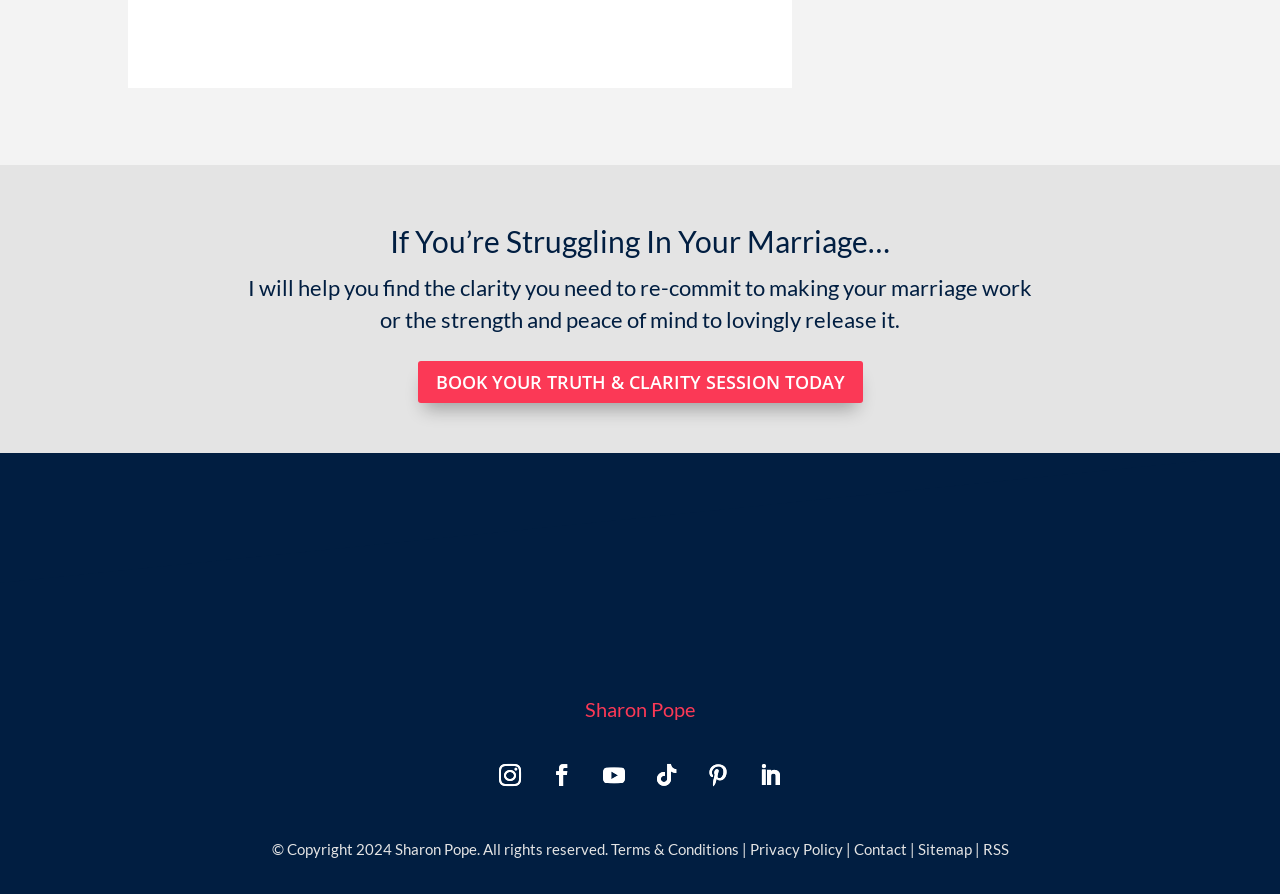Highlight the bounding box coordinates of the element that should be clicked to carry out the following instruction: "View the sitemap". The coordinates must be given as four float numbers ranging from 0 to 1, i.e., [left, top, right, bottom].

[0.717, 0.94, 0.759, 0.96]